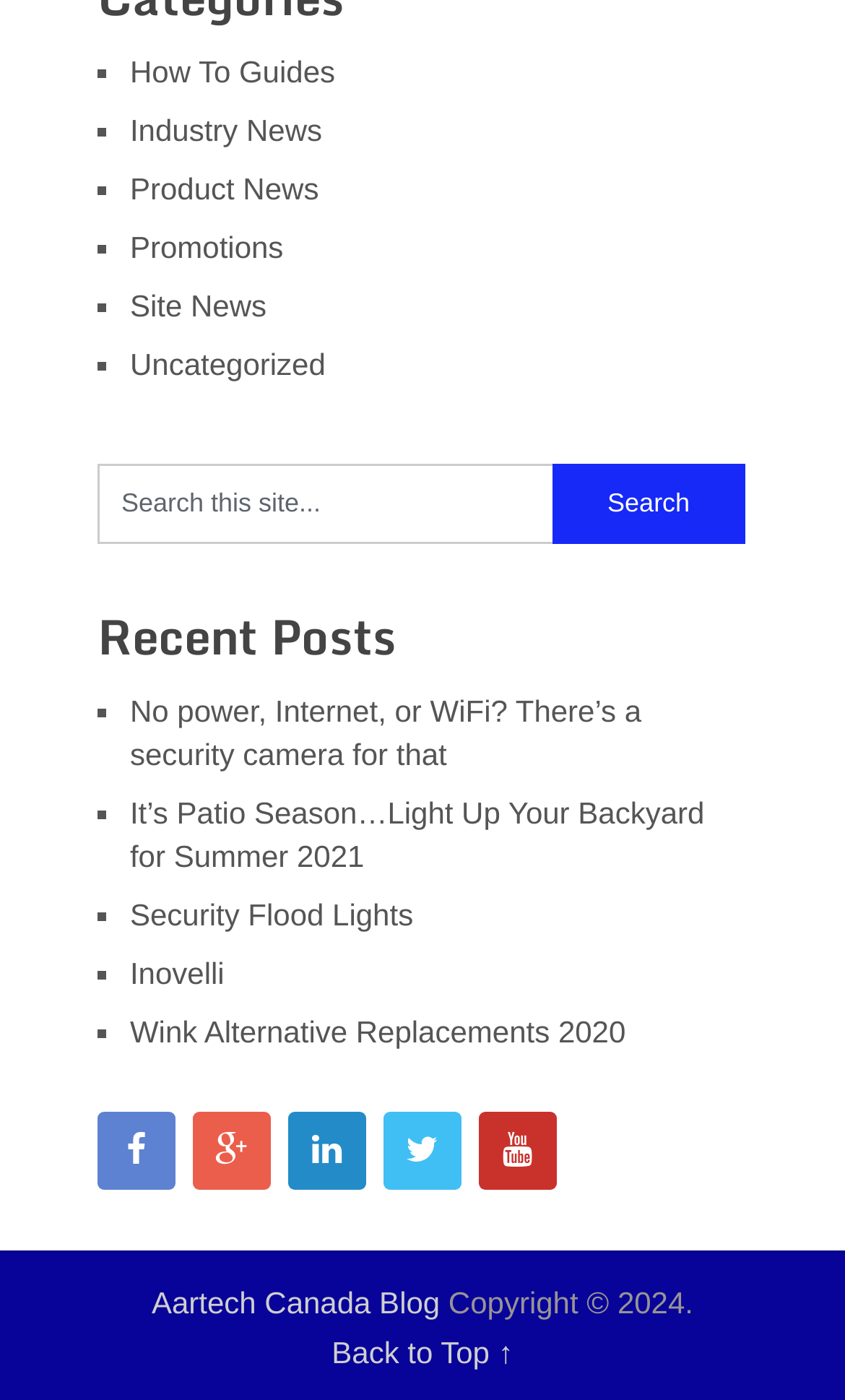Please answer the following question using a single word or phrase: 
How many social media links are there at the bottom of the webpage?

5